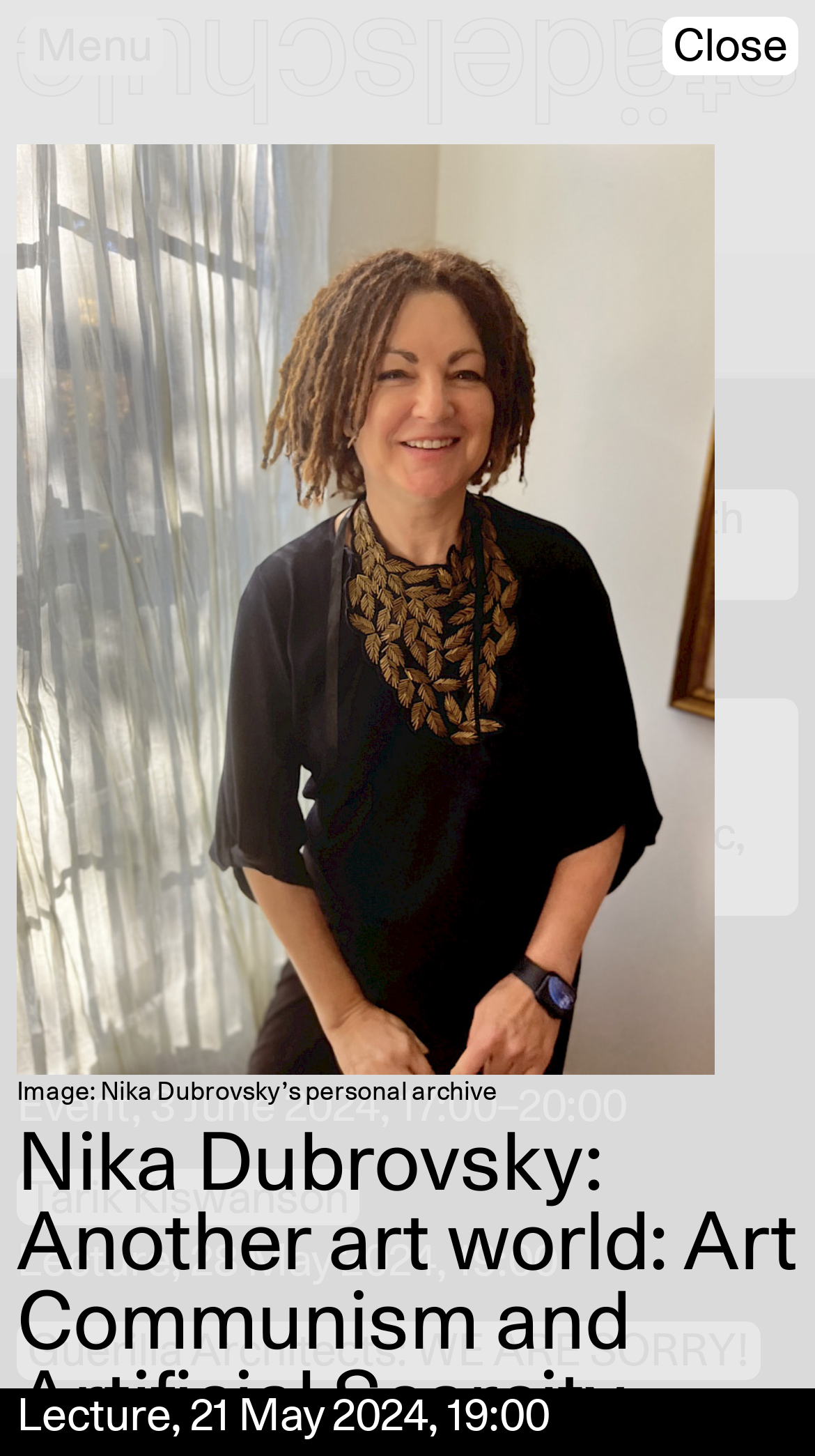Please find the bounding box for the UI element described by: "Close".

[0.813, 0.011, 0.979, 0.051]